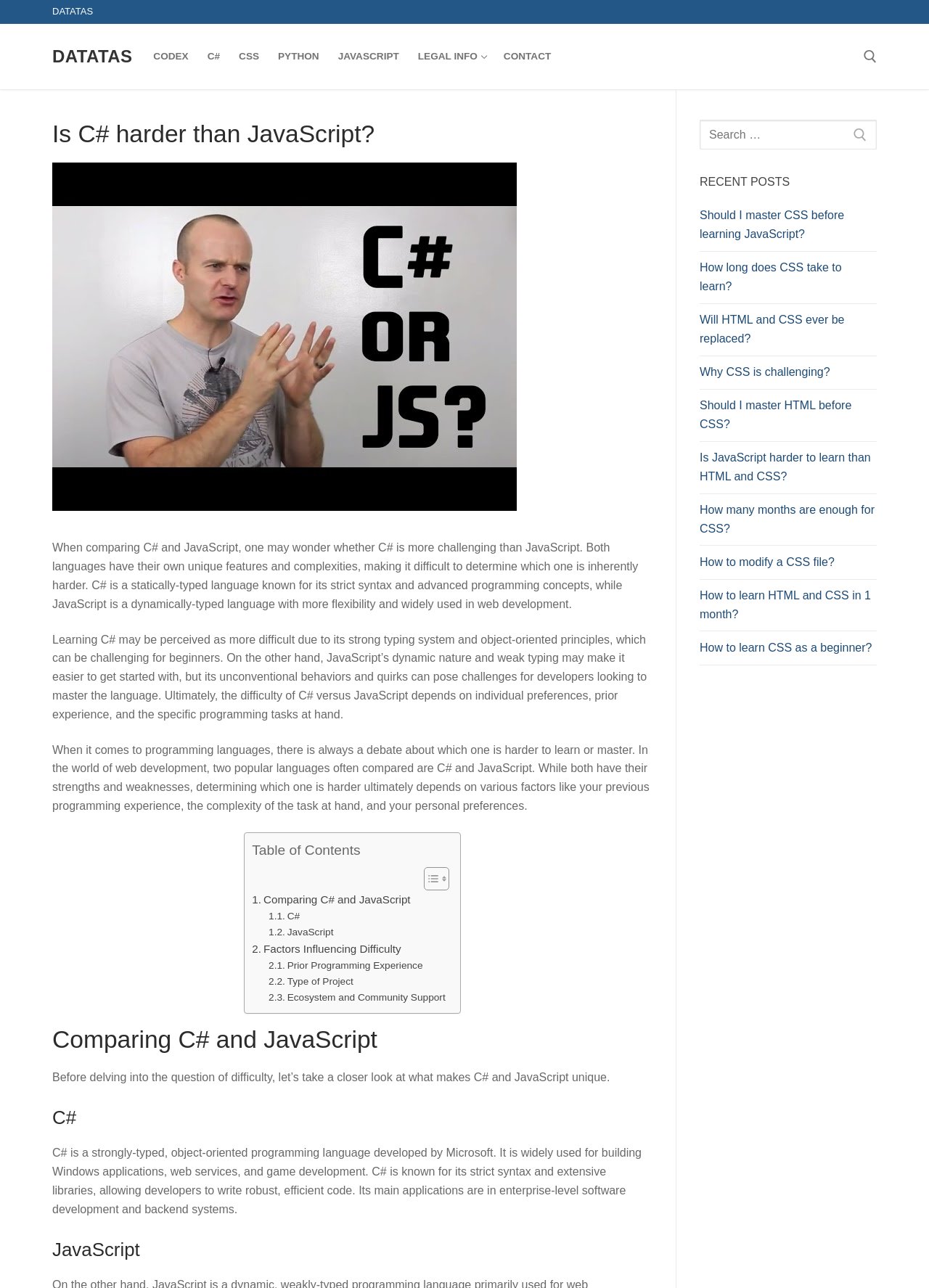Identify the bounding box coordinates of the section to be clicked to complete the task described by the following instruction: "Click on the link to learn about C#". The coordinates should be four float numbers between 0 and 1, formatted as [left, top, right, bottom].

[0.213, 0.033, 0.247, 0.055]